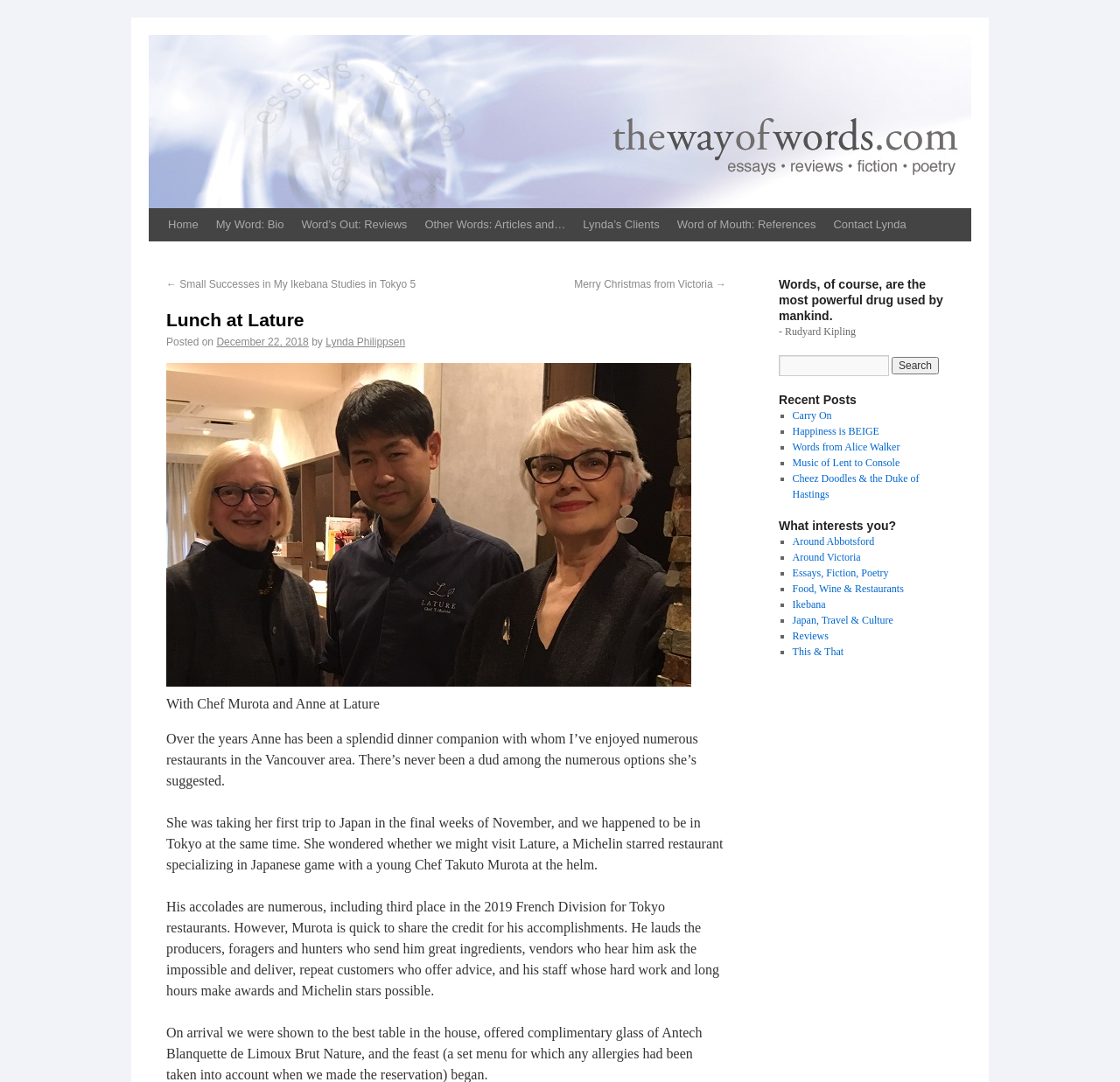What is the profession of Chef Takuto Murota?
From the image, respond with a single word or phrase.

Chef